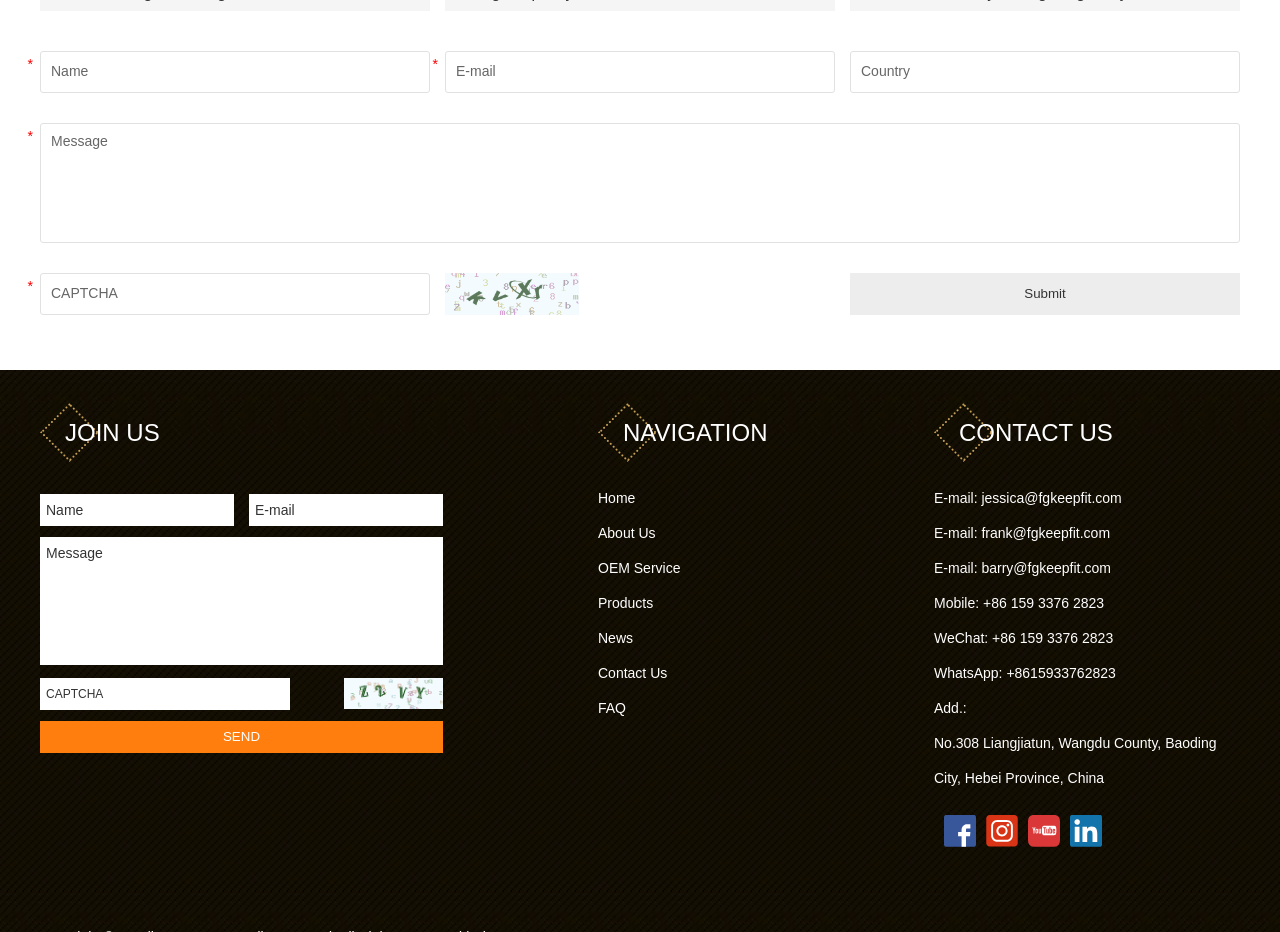Locate the bounding box coordinates of the UI element described by: "Contact Us". Provide the coordinates as four float numbers between 0 and 1, formatted as [left, top, right, bottom].

[0.467, 0.703, 0.521, 0.741]